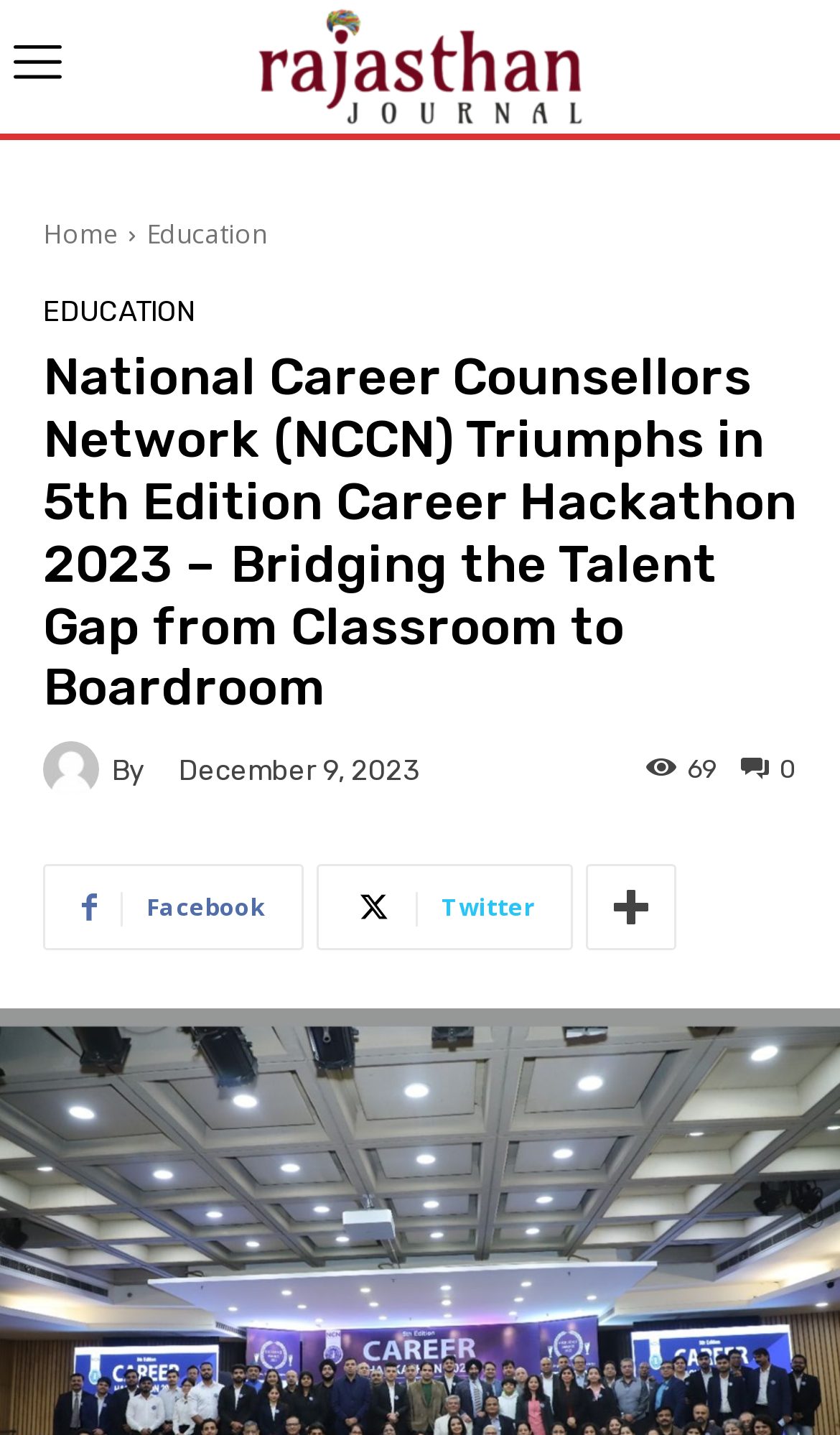Please find the bounding box coordinates of the element that must be clicked to perform the given instruction: "Click on the Twitter link". The coordinates should be four float numbers from 0 to 1, i.e., [left, top, right, bottom].

[0.377, 0.602, 0.682, 0.662]